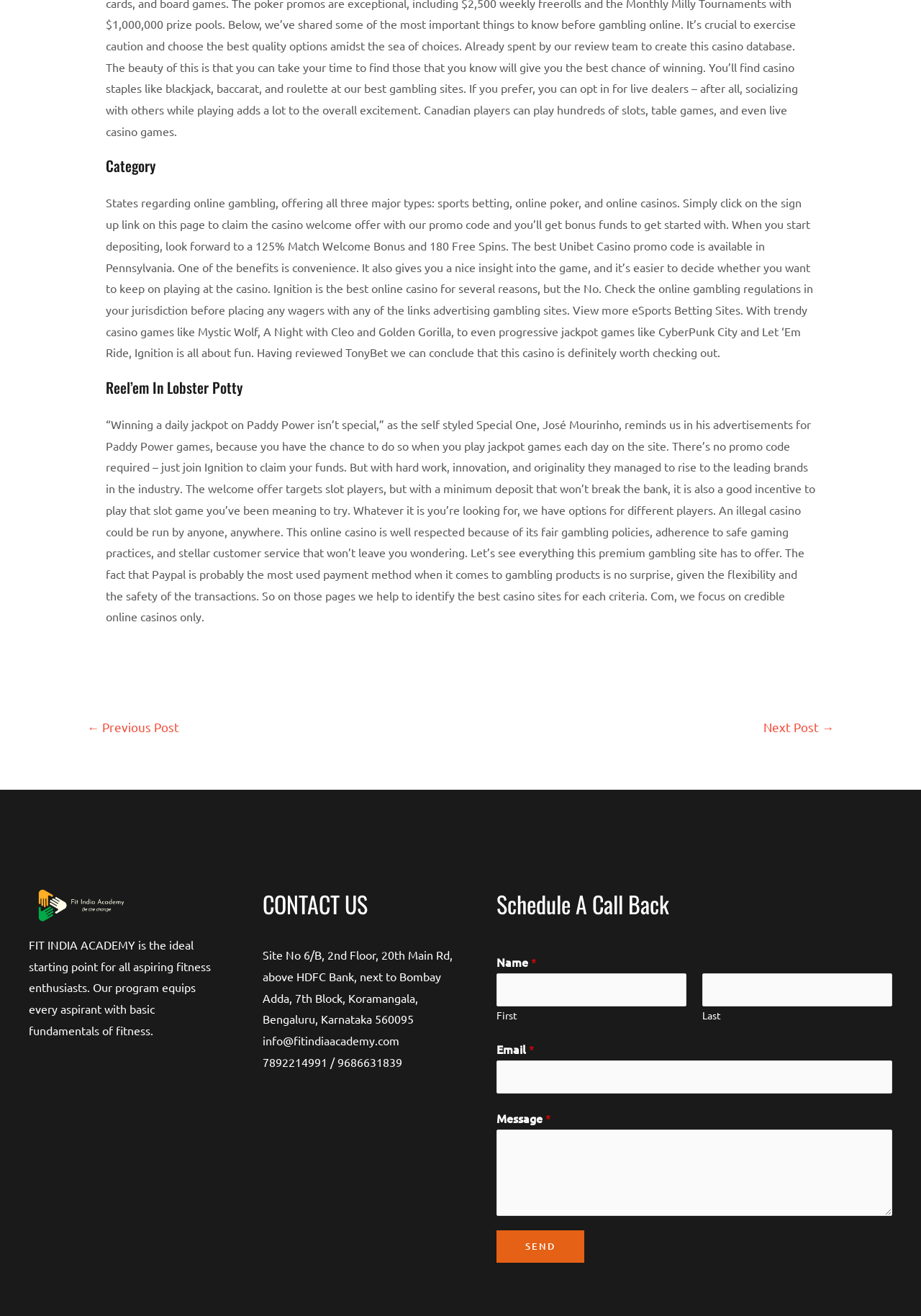Given the element description, predict the bounding box coordinates in the format (top-left x, top-left y, bottom-right x, bottom-right y). Make sure all values are between 0 and 1. Here is the element description: parent_node: Message * name="wpforms[fields][2]"

[0.539, 0.858, 0.969, 0.924]